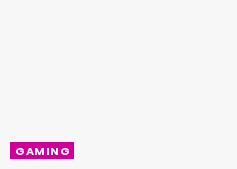Based on the image, please elaborate on the answer to the following question:
What is the purpose of the 'GAMING' caption?

The 'GAMING' caption likely serves as a navigational link, inviting viewers to explore gaming-related articles and updates, suggesting that the content is focused on the latest news and trends in the gaming industry.